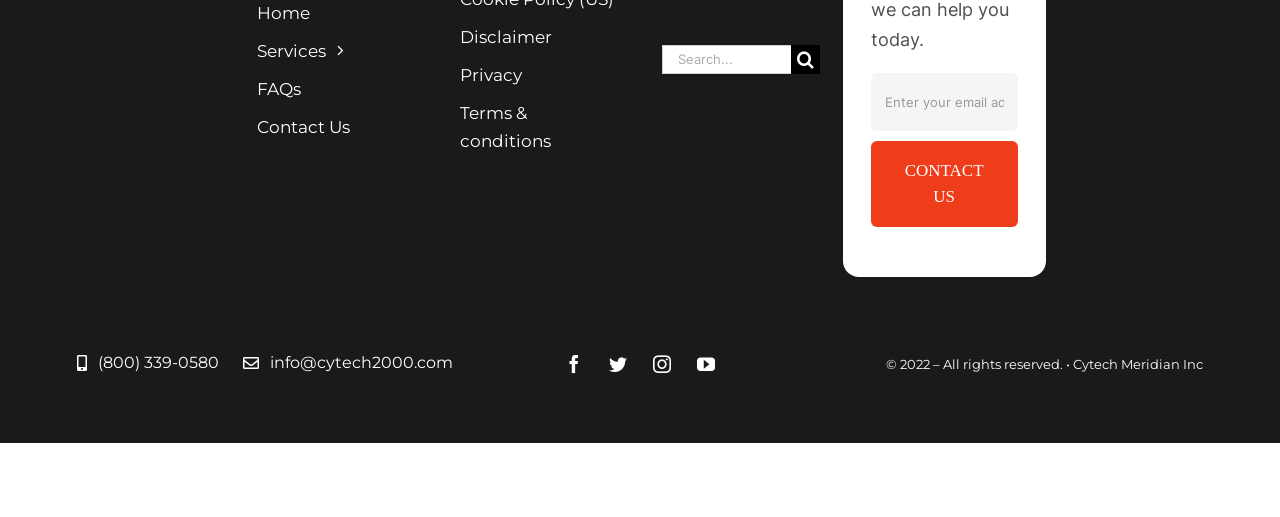What is the phone number on the webpage?
Please provide a single word or phrase as your answer based on the image.

(800) 339-0580